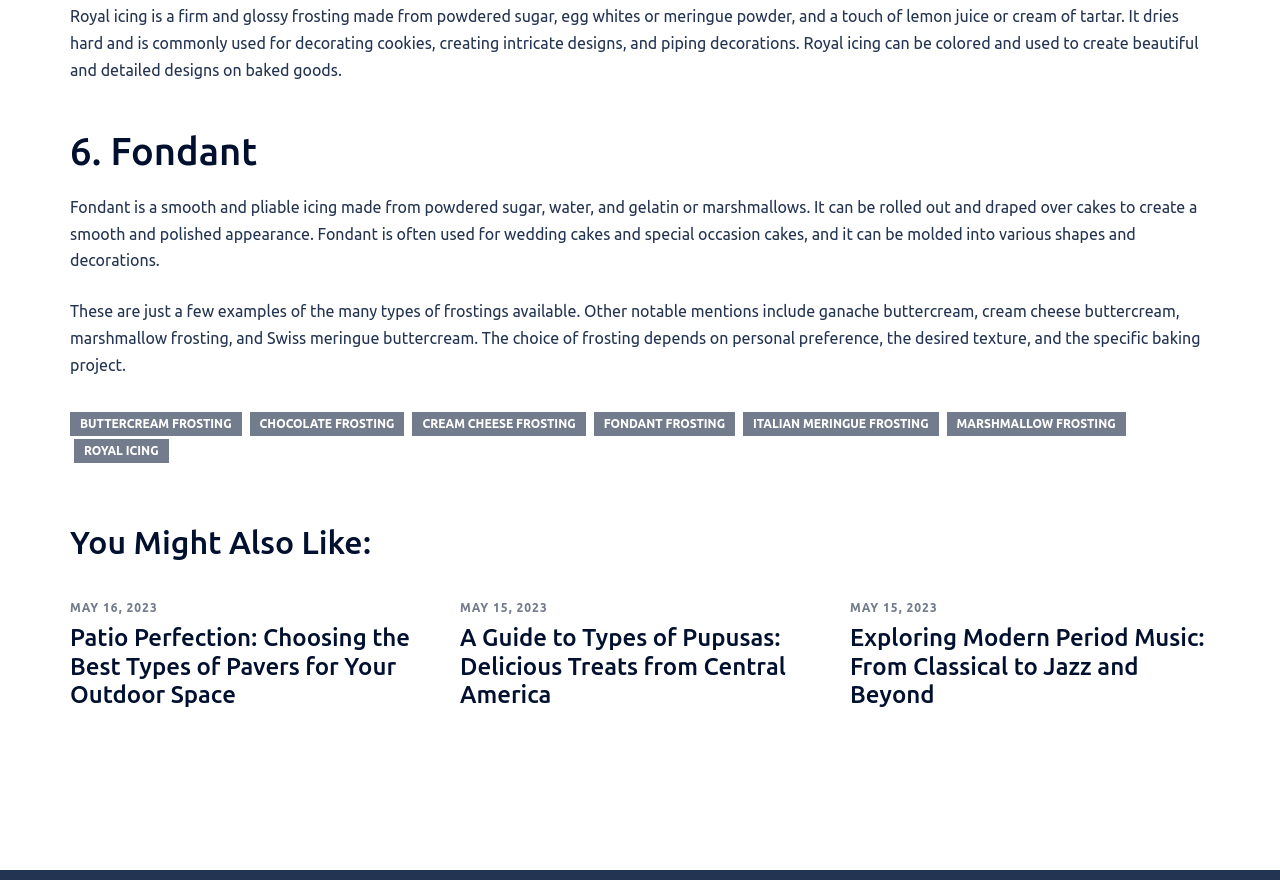Please identify the bounding box coordinates of the element on the webpage that should be clicked to follow this instruction: "Click on the 'ROYAL ICING' link". The bounding box coordinates should be given as four float numbers between 0 and 1, formatted as [left, top, right, bottom].

[0.058, 0.499, 0.132, 0.526]